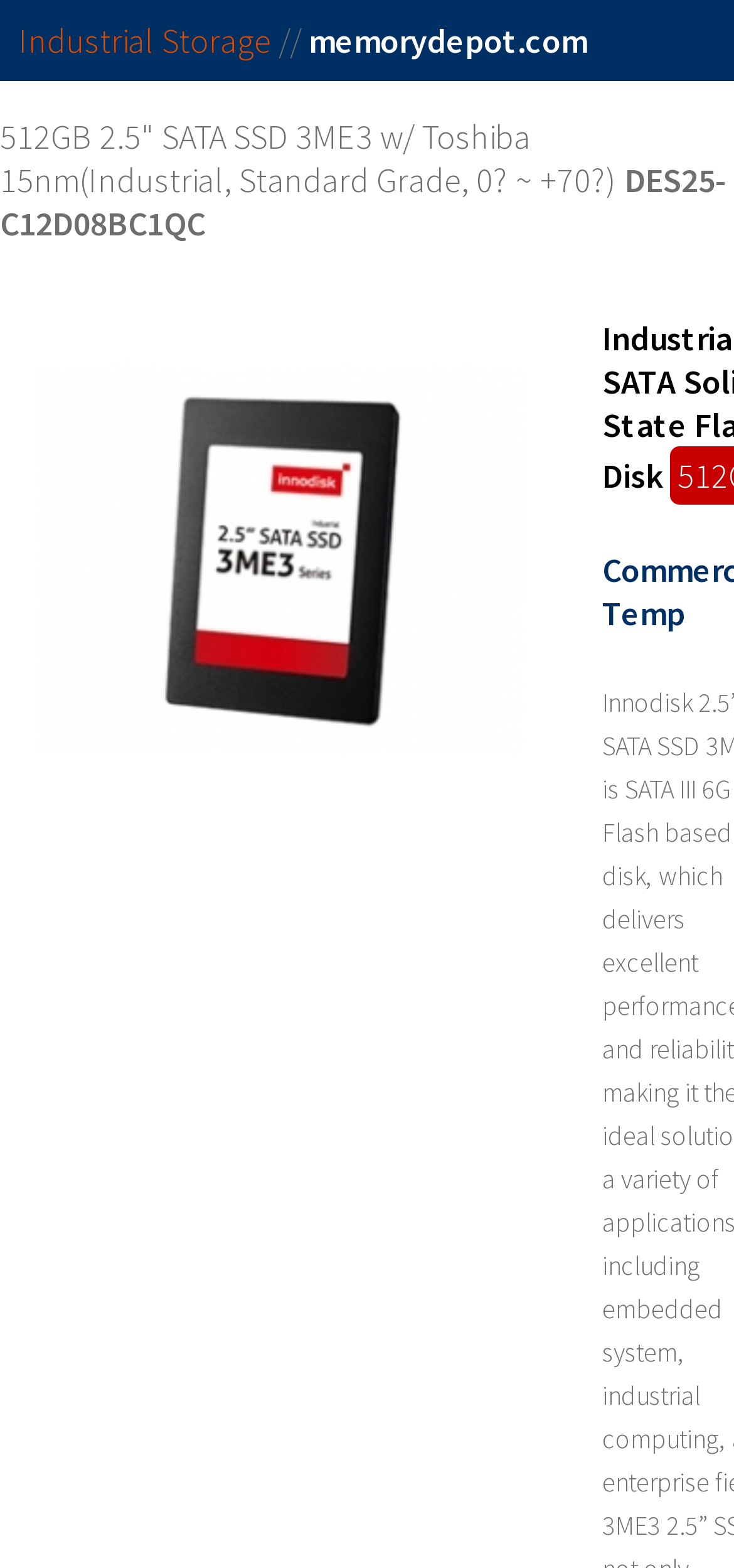What is the website domain of the seller?
Based on the image, provide your answer in one word or phrase.

memorydepot.com